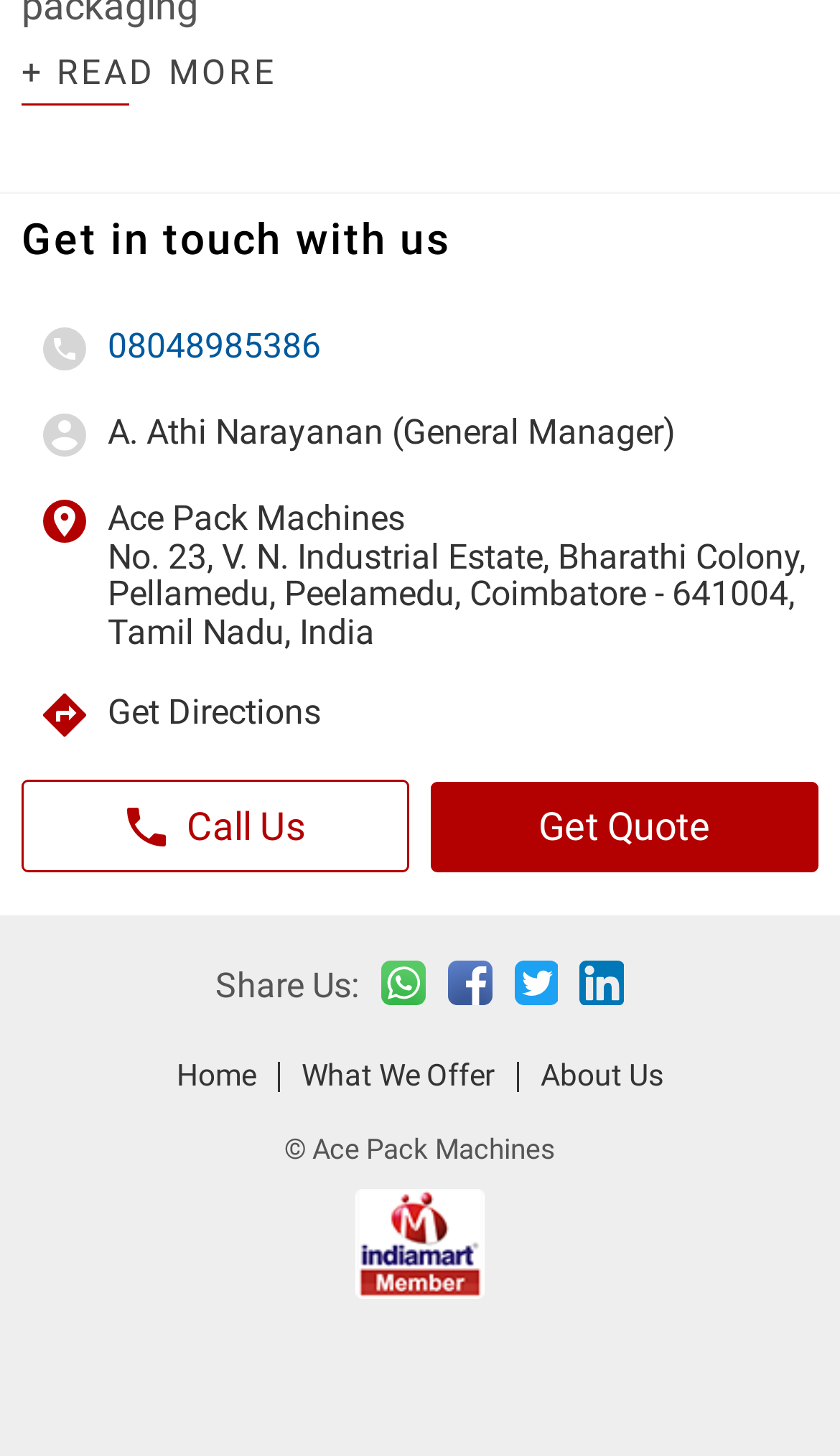Please determine the bounding box of the UI element that matches this description: parent_node: Share Us: aria-label="Facebook". The coordinates should be given as (top-left x, top-left y, bottom-right x, bottom-right y), with all values between 0 and 1.

[0.533, 0.66, 0.586, 0.696]